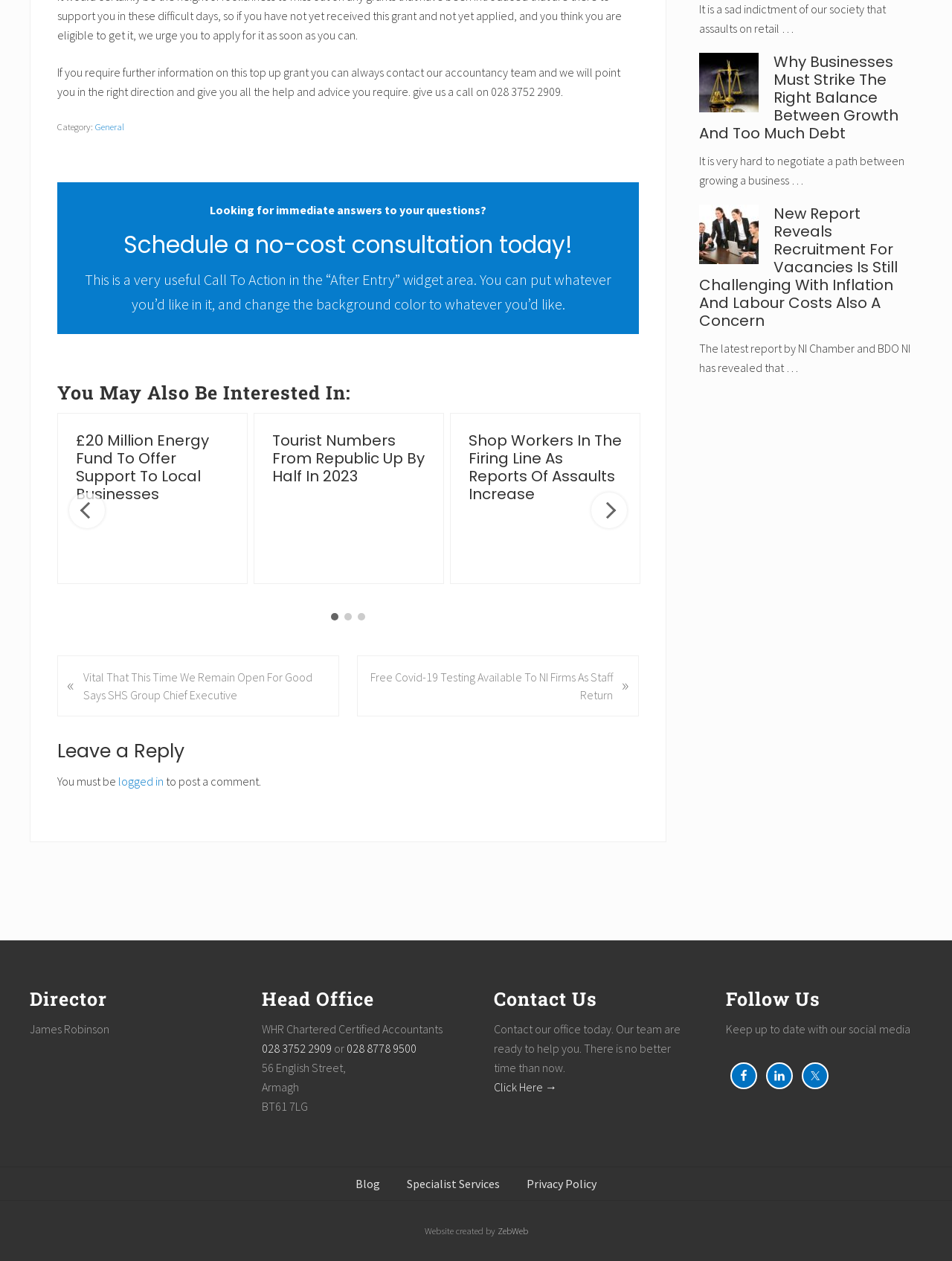Answer the question using only one word or a concise phrase: What is the phone number of the Head Office?

028 3752 2909